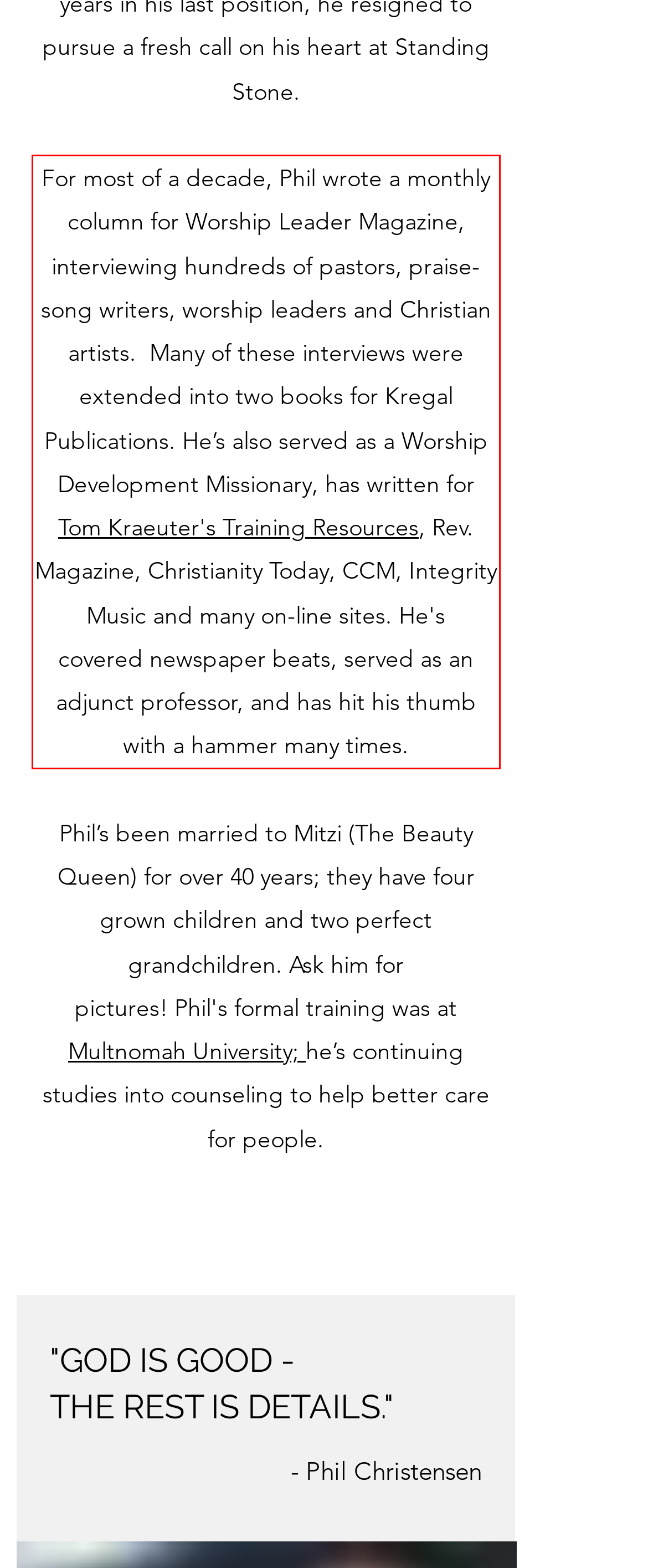You are provided with a screenshot of a webpage that includes a UI element enclosed in a red rectangle. Extract the text content inside this red rectangle.

For most of a decade, Phil wrote a monthly column for Worship Leader Magazine, interviewing hundreds of pastors, praise-song writers, worship leaders and Christian artists. Many of these interviews were extended into two books for Kregal Publications. He’s also served as a Worship Development Missionary, has written for Tom Kraeuter's Training Resources, Rev. Magazine, Christianity Today, CCM, Integrity Music and many on-line sites. He's covered newspaper beats, served as an adjunct professor, and has hit his thumb with a hammer many times.